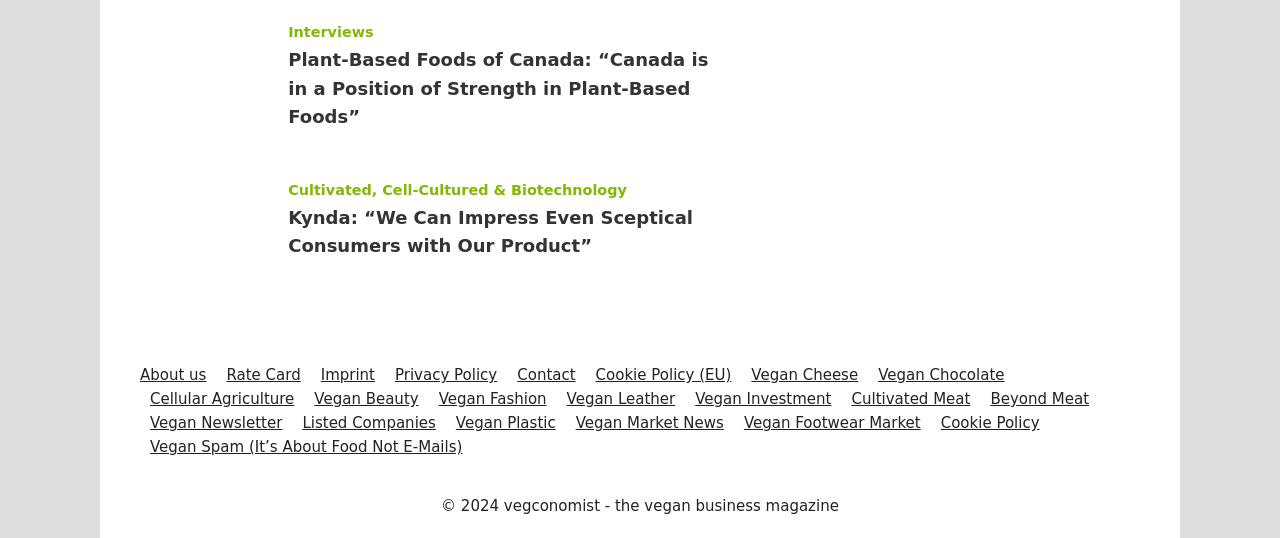Respond to the following question using a concise word or phrase: 
What is the name of the person mentioned at the top?

Leslie Ewing